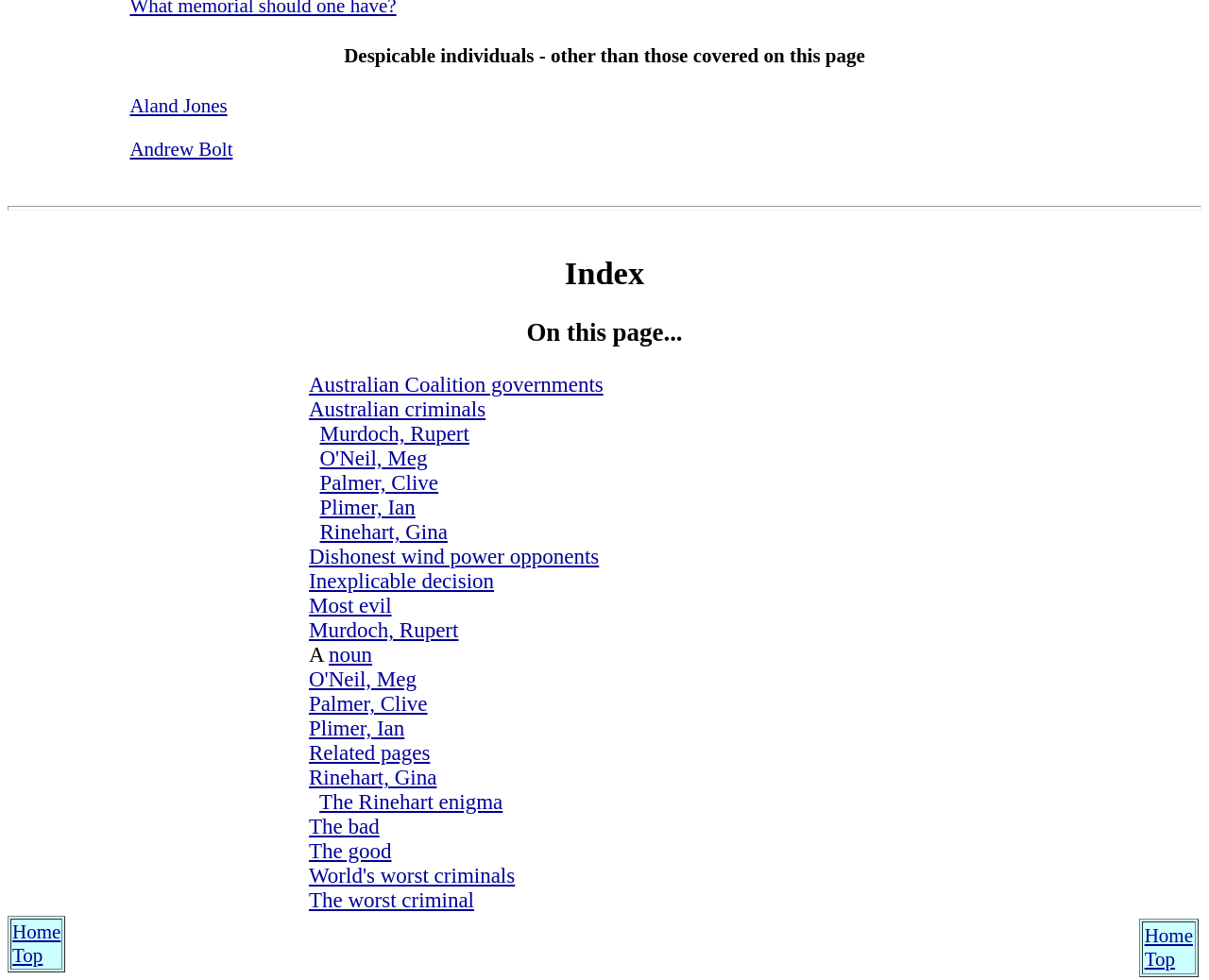What is the relationship between Rupert Murdoch and this webpage?
Using the picture, provide a one-word or short phrase answer.

He is mentioned